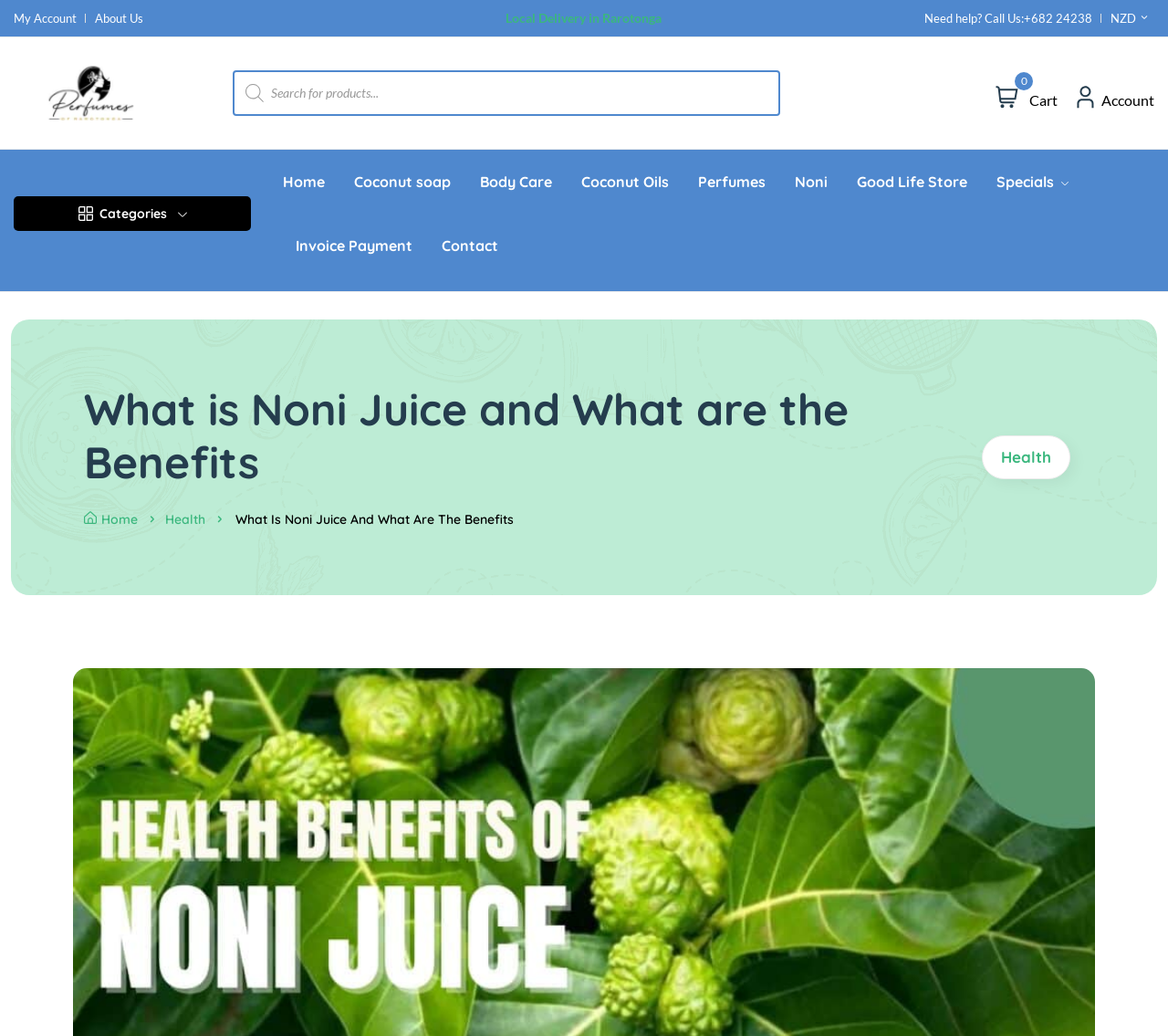Determine the bounding box coordinates of the section I need to click to execute the following instruction: "Call the customer service". Provide the coordinates as four float numbers between 0 and 1, i.e., [left, top, right, bottom].

[0.877, 0.012, 0.935, 0.023]